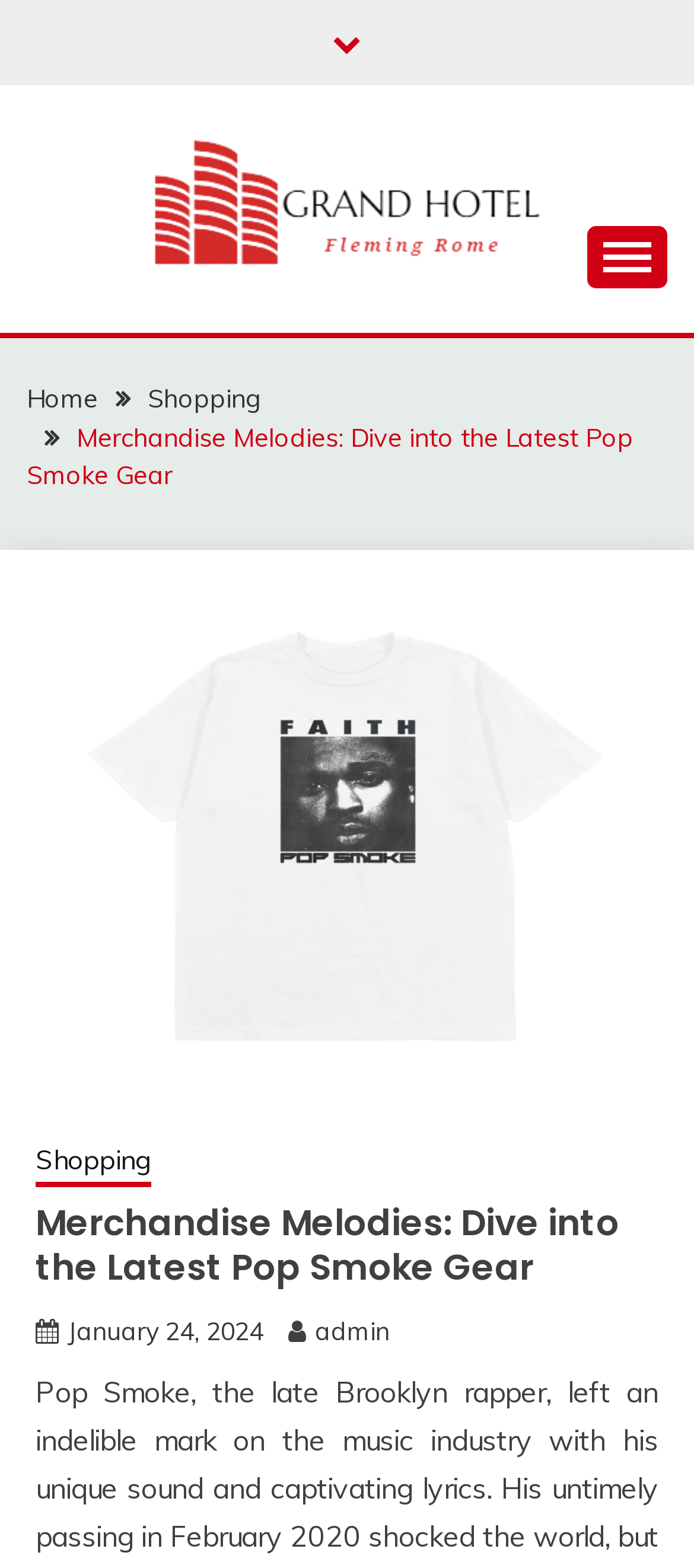Please provide the bounding box coordinate of the region that matches the element description: parent_node: Skip to content. Coordinates should be in the format (top-left x, top-left y, bottom-right x, bottom-right y) and all values should be between 0 and 1.

[0.805, 0.673, 0.923, 0.72]